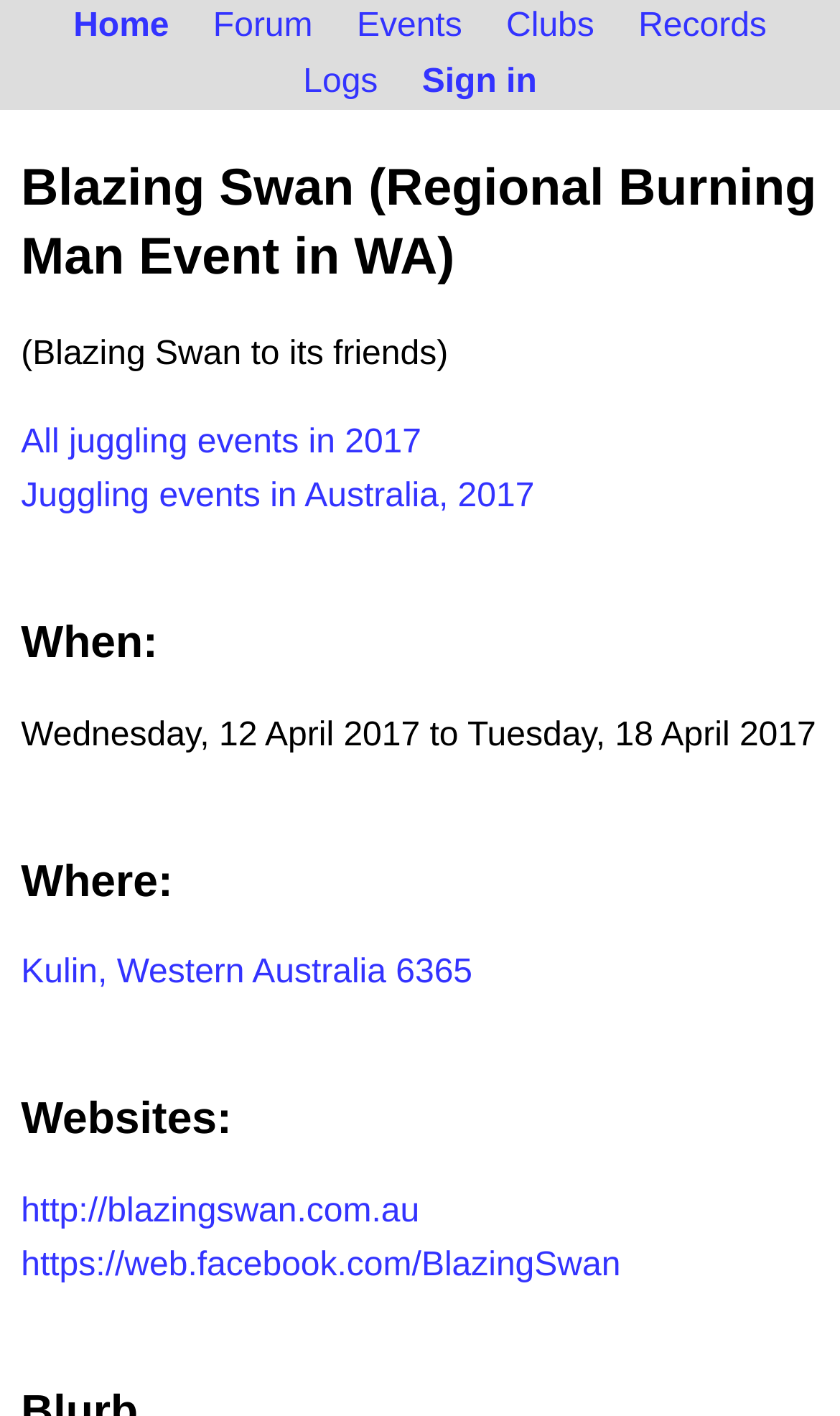Indicate the bounding box coordinates of the clickable region to achieve the following instruction: "Contact us via email."

None